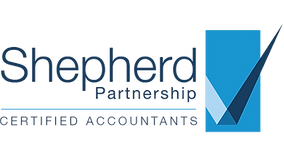What is written below the company name?
Using the image as a reference, give a one-word or short phrase answer.

CERTIFIED ACCOUNTANTS